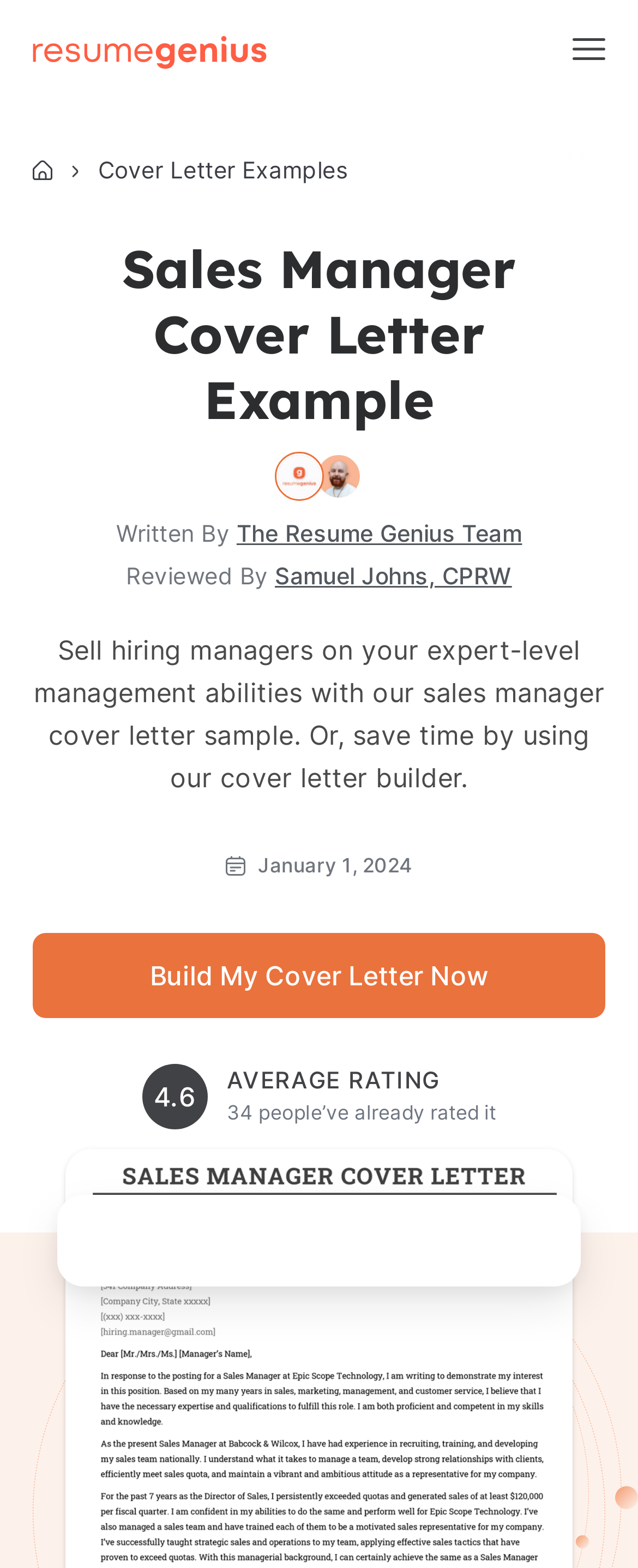Create a detailed narrative of the webpage’s visual and textual elements.

The webpage is a sales manager cover letter sample download page. At the top, there are three "Skip to" links, followed by a "Resume Genius" link with an accompanying image. To the right of these elements, there is an unchecked checkbox and two icons.

Below these top elements, there is a prominent "Build My Cover Letter" button, accompanied by a "Login" link. On the right side, there is a section with contact information, including a phone number and operating hours.

The main content of the page is a sales manager cover letter example, with a heading and a brief description. The author and reviewer of the example are credited, with their names and a headshot of the reviewer. Below this, there is a paragraph of text describing the benefits of using the cover letter sample or builder.

To the right of this text, there is an image and a timestamp indicating the last update date. Further down, there is a prominent "Build My Cover Letter Now" button. Finally, there is a section displaying the average rating of the cover letter sample, with the number of ratings and a brief description.